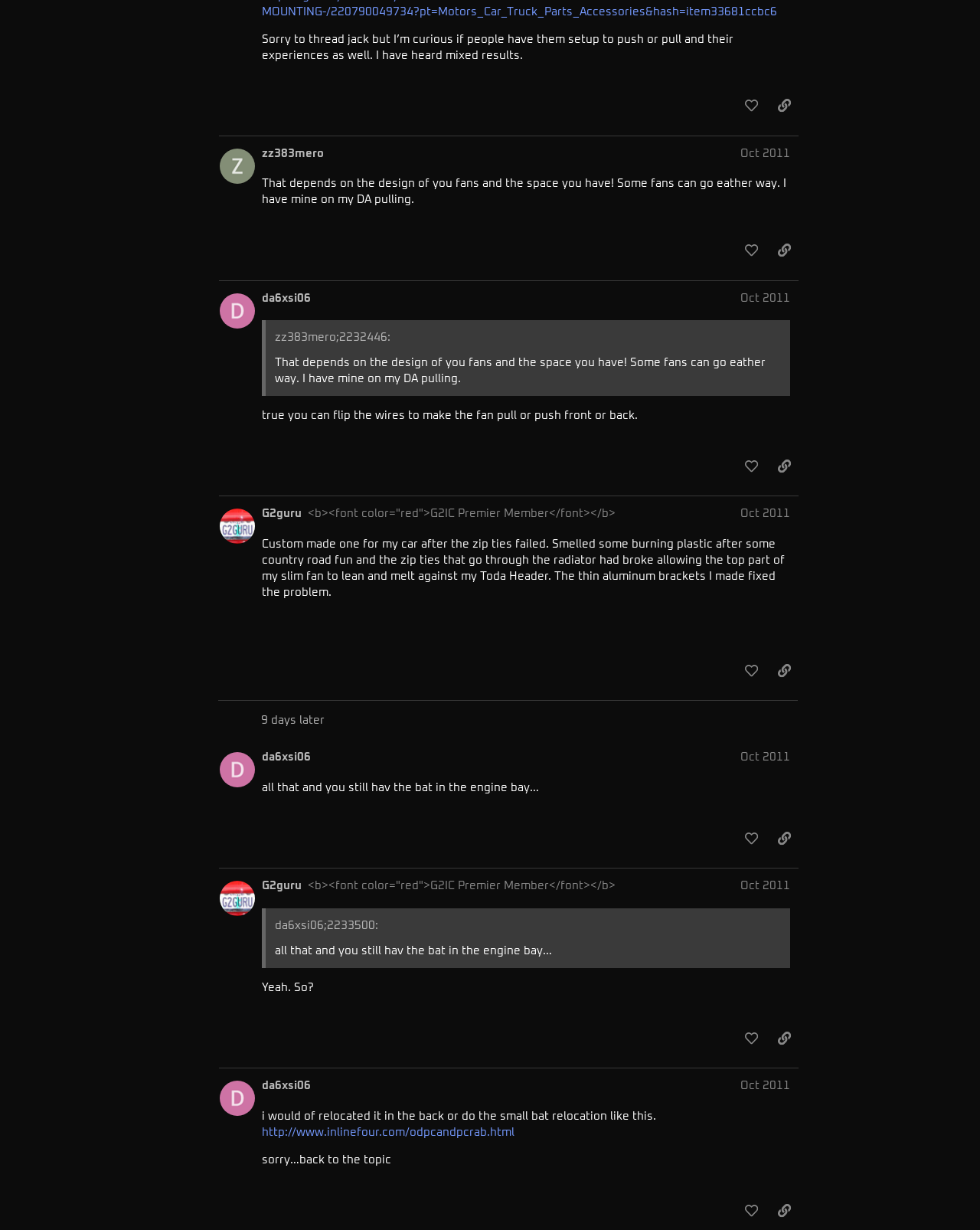Locate the bounding box coordinates of the element to click to perform the following action: 'like this post'. The coordinates should be given as four float values between 0 and 1, in the form of [left, top, right, bottom].

[0.752, 0.193, 0.781, 0.215]